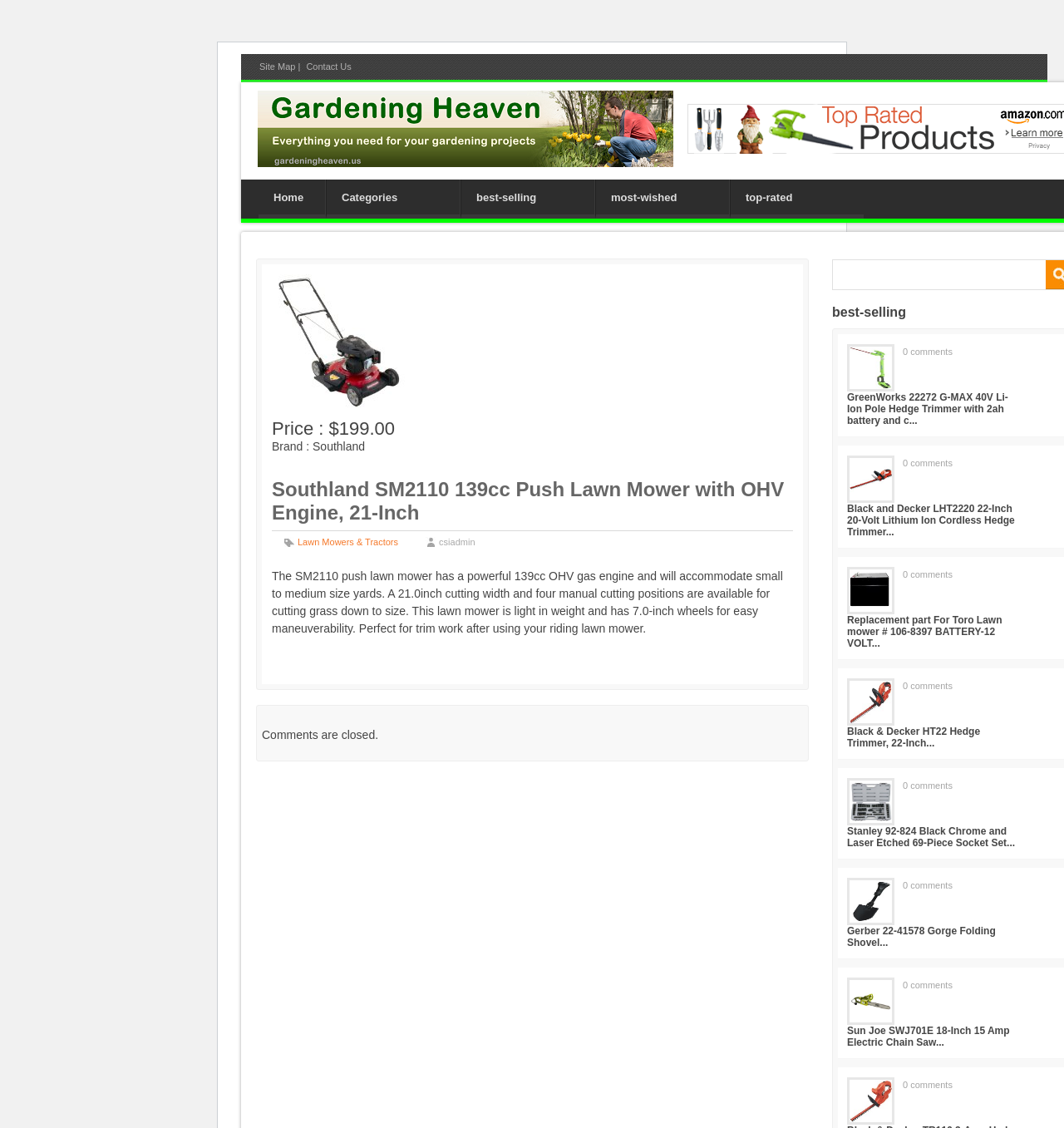What is the type of engine in the lawn mower?
Please provide an in-depth and detailed response to the question.

The type of engine in the lawn mower can be found in the product description, where it is stated as 'The SM2110 push lawn mower has a powerful 139cc OHV gas engine'.